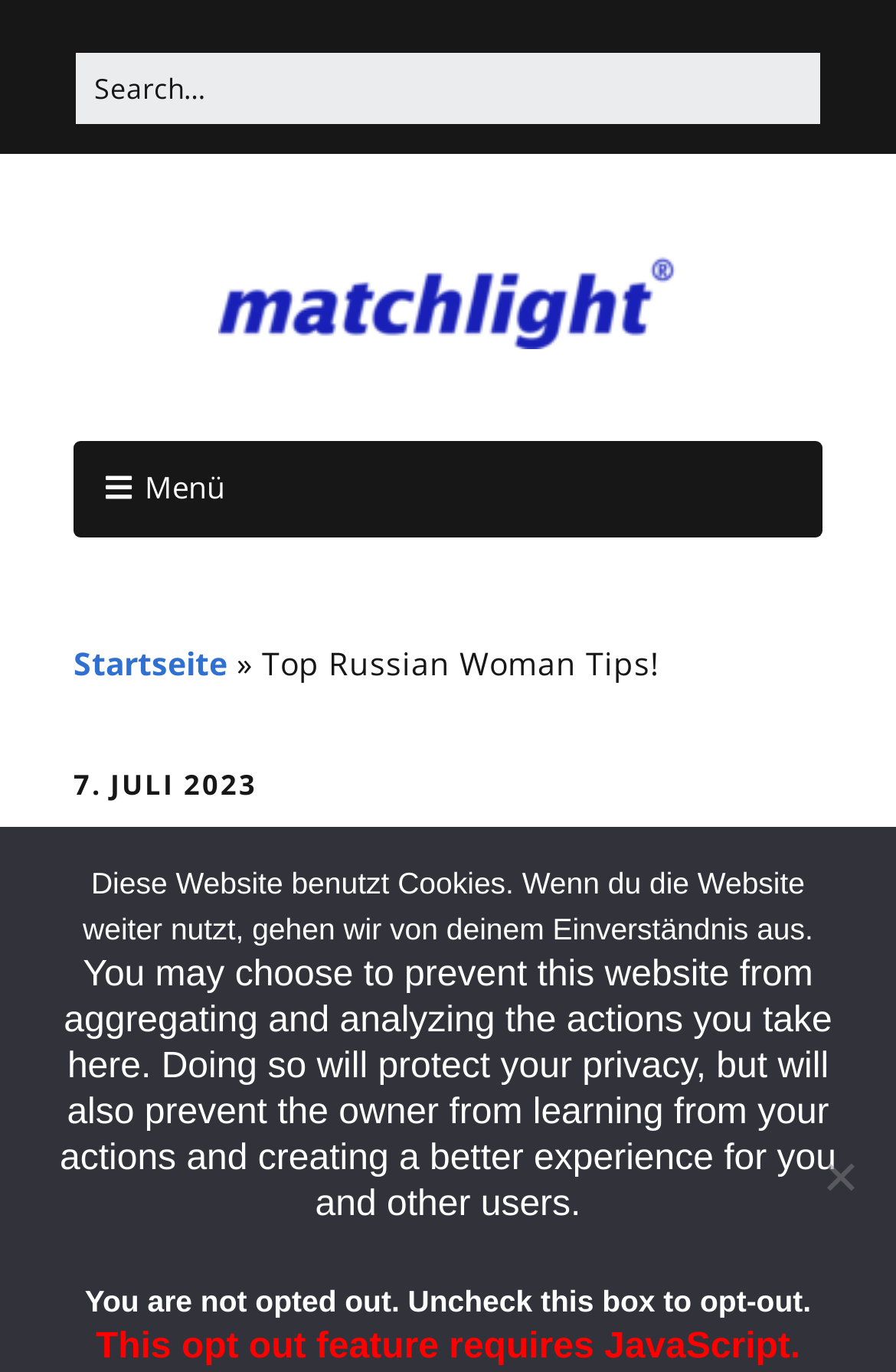Mark the bounding box of the element that matches the following description: "Menu".

None